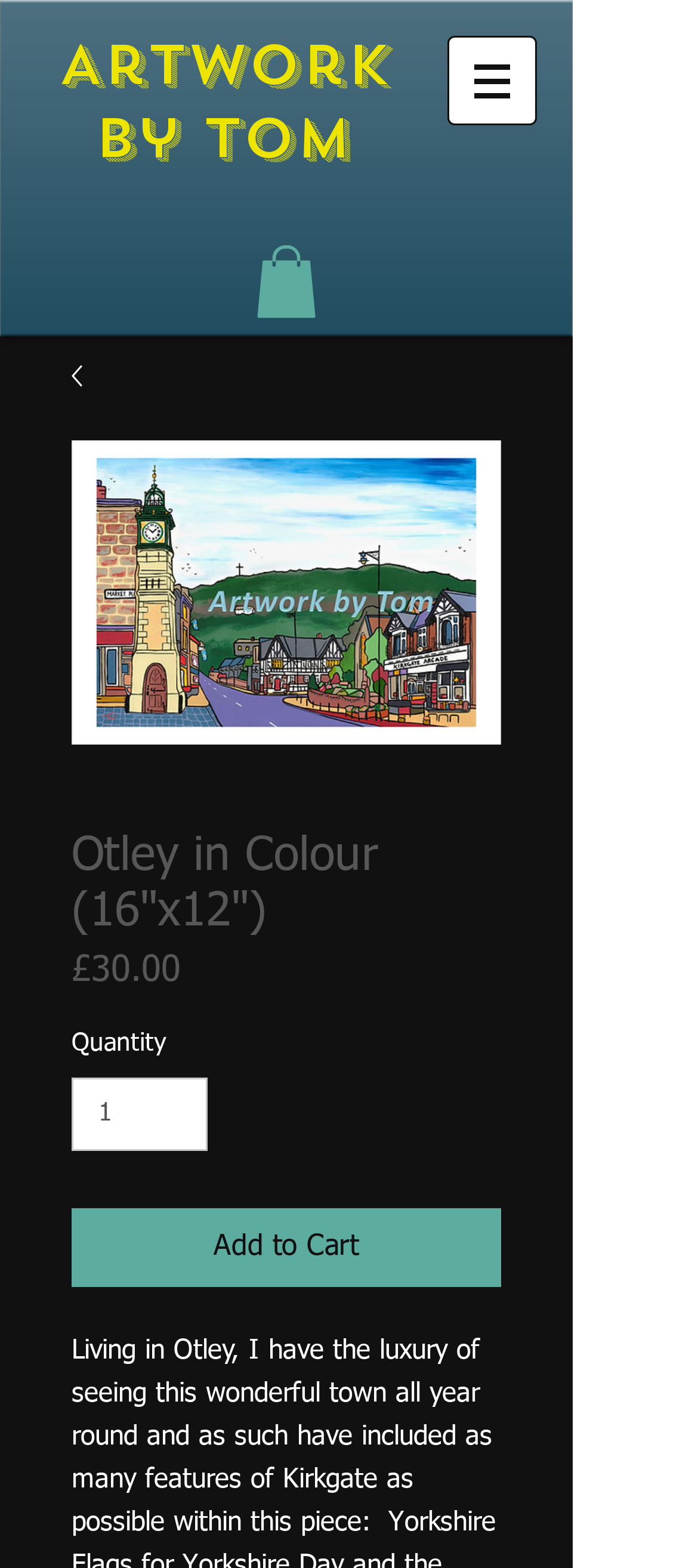What type of element is used to display the artwork image?
Please provide a single word or phrase as your answer based on the screenshot.

Image